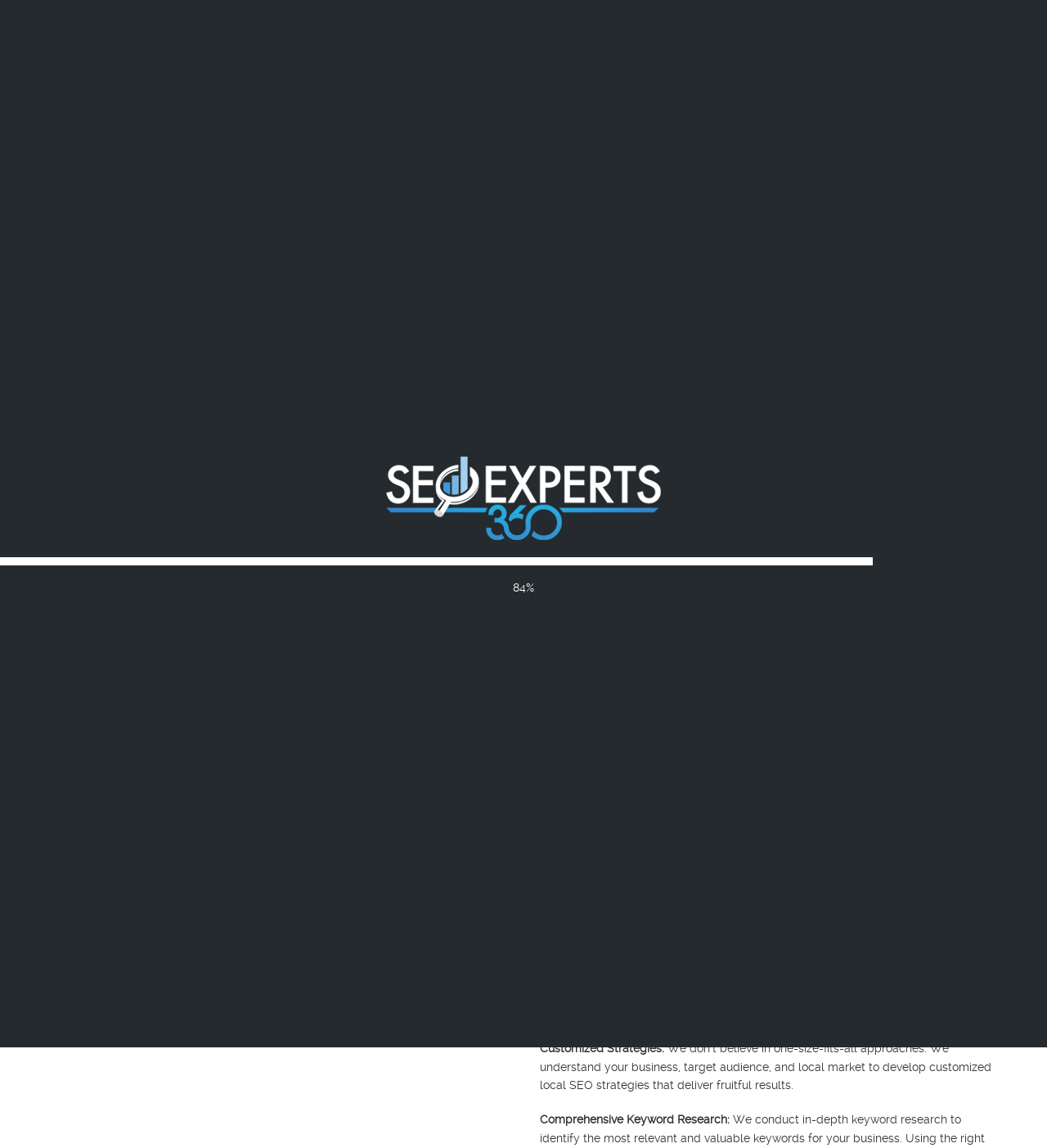Based on the element description "GET STARTED TODAY", predict the bounding box coordinates of the UI element.

[0.039, 0.487, 0.241, 0.53]